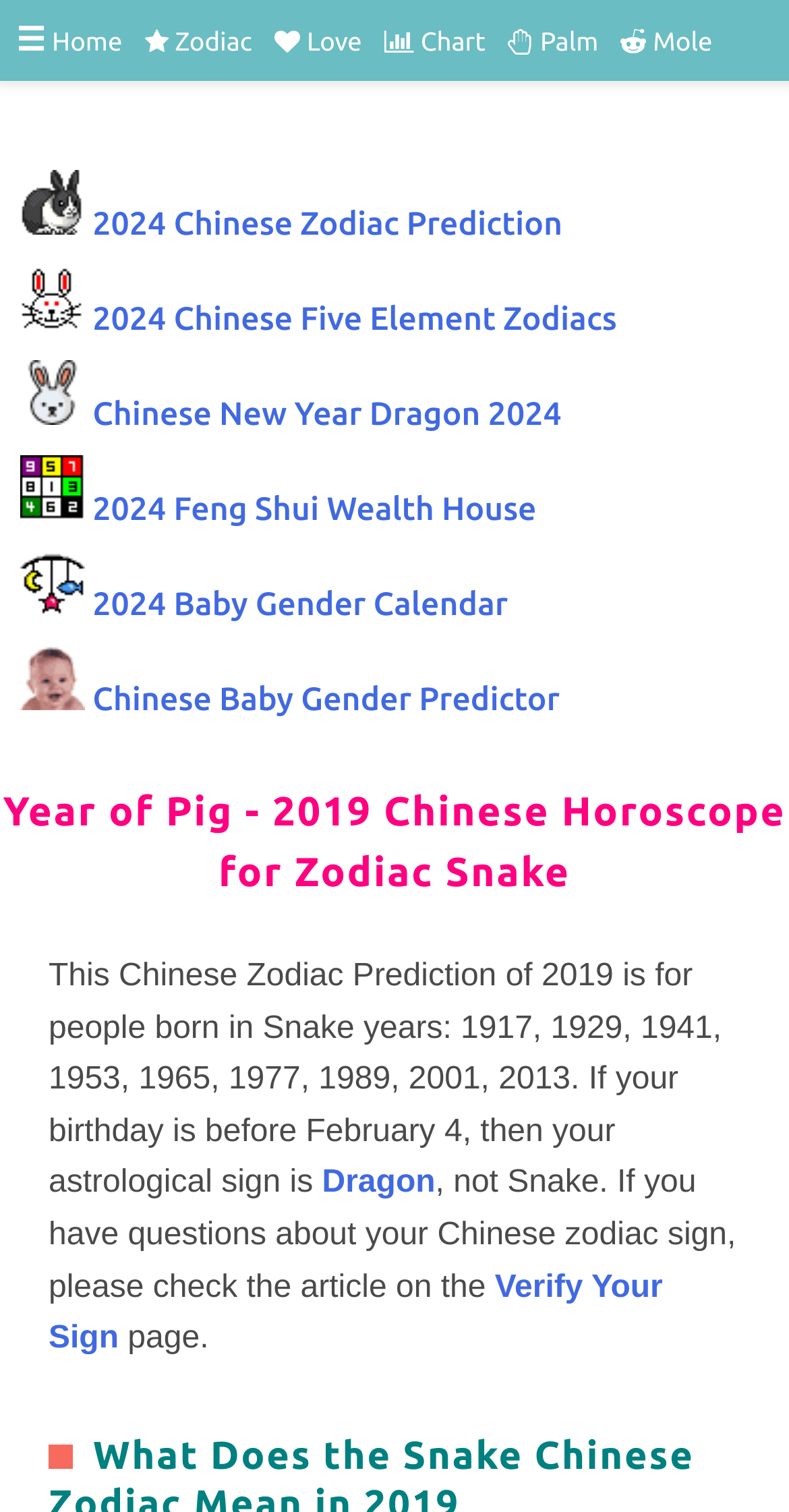Identify and provide the main heading of the webpage.

Year of Pig - 2019 Chinese Horoscope for Zodiac Snake